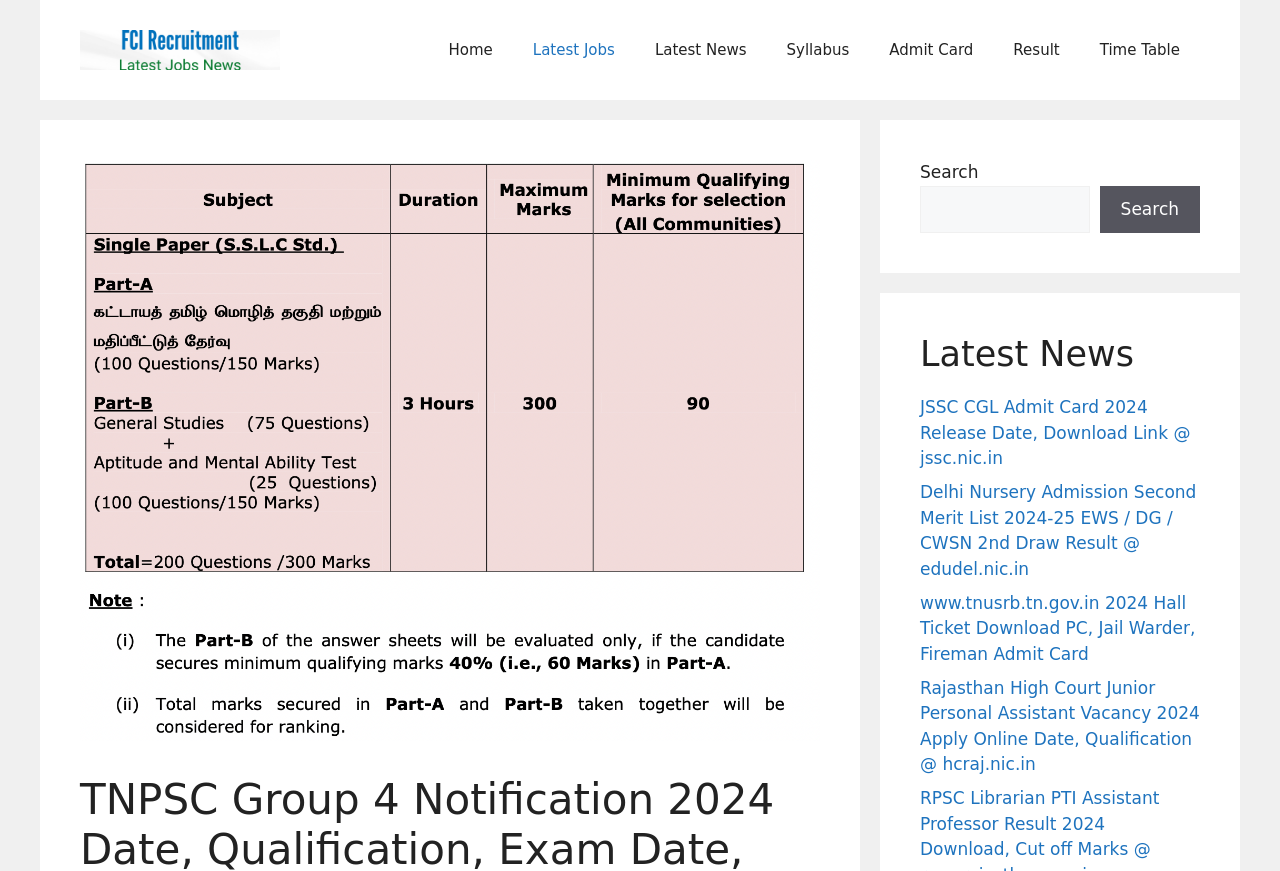Locate the bounding box coordinates for the element described below: "« Jan". The coordinates must be four float values between 0 and 1, formatted as [left, top, right, bottom].

None